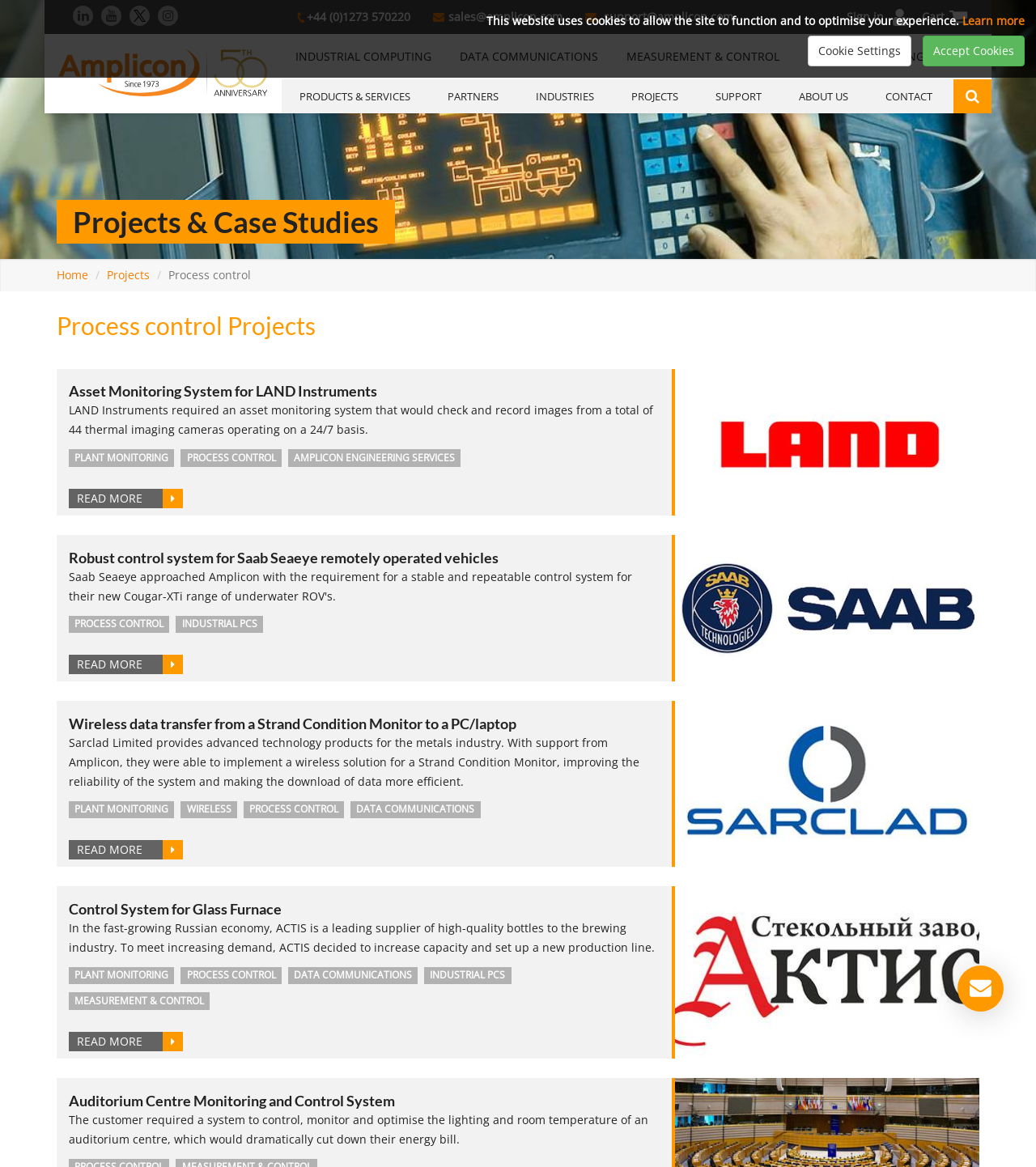Find the bounding box coordinates for the element that must be clicked to complete the instruction: "Read more about Asset Monitoring System for LAND Instruments". The coordinates should be four float numbers between 0 and 1, indicated as [left, top, right, bottom].

[0.066, 0.419, 0.177, 0.436]